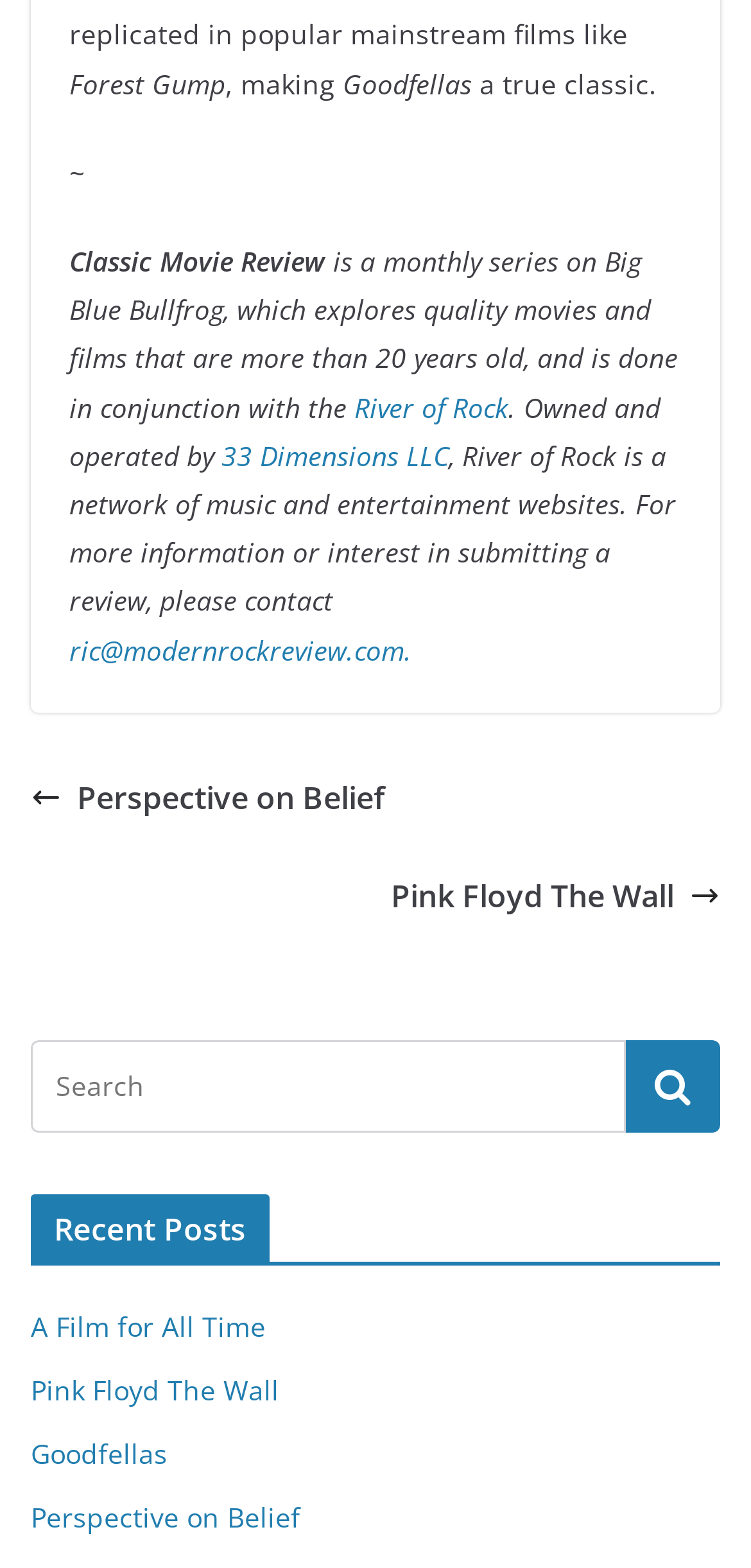Answer the question using only a single word or phrase: 
What is the name of the movie mentioned at the top?

Forest Gump